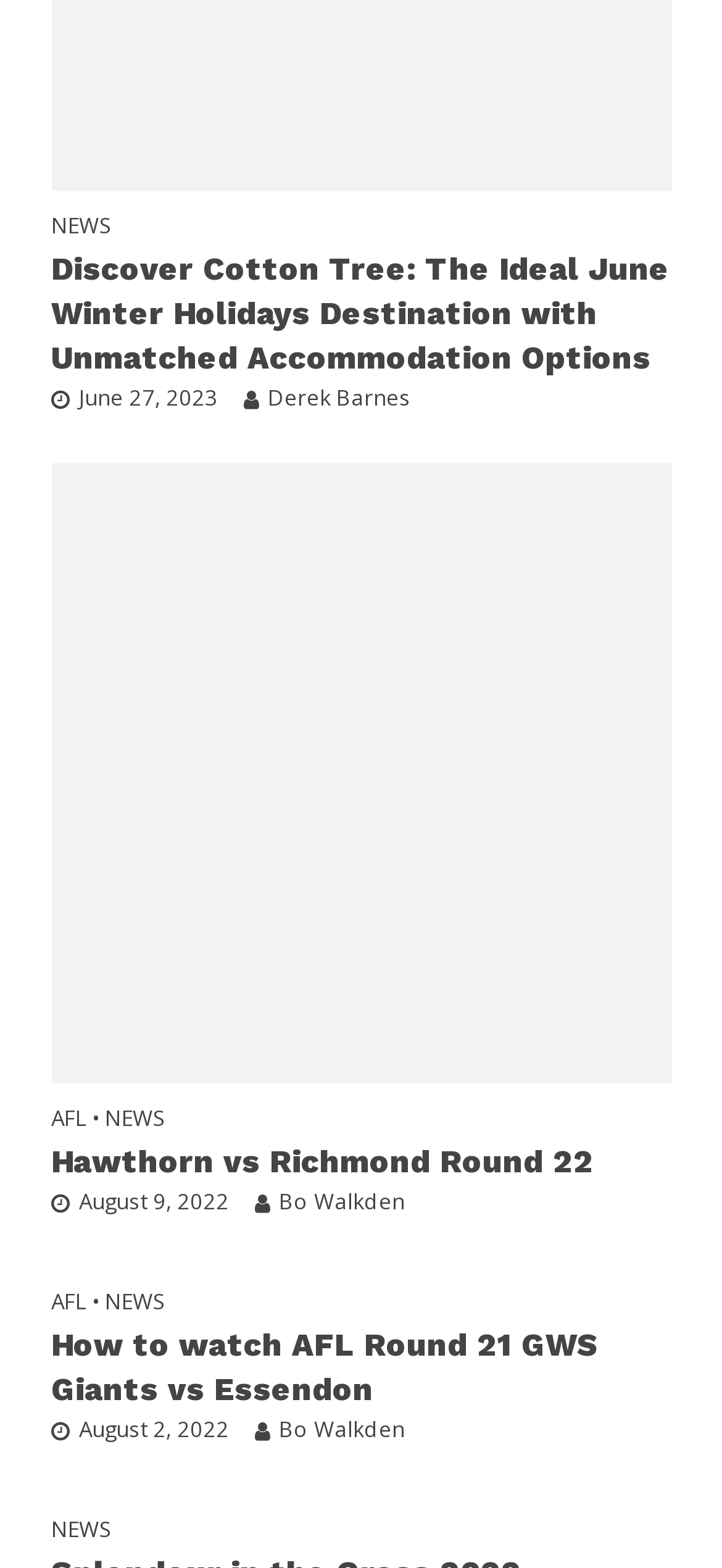Provide the bounding box coordinates of the area you need to click to execute the following instruction: "Click the 'Reply' button".

None